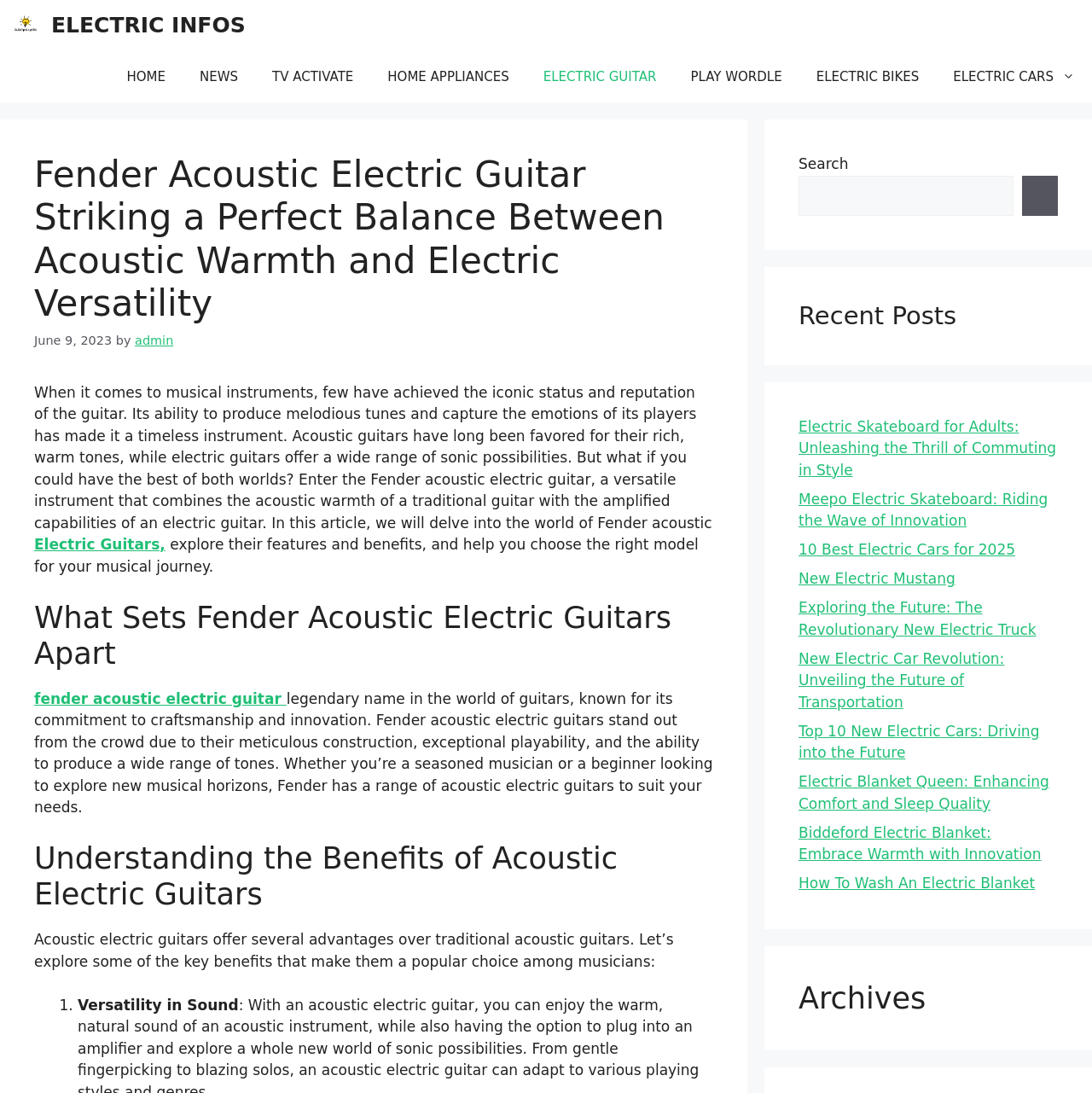Given the element description, predict the bounding box coordinates in the format (top-left x, top-left y, bottom-right x, bottom-right y), using floating point numbers between 0 and 1: name="s"

[0.731, 0.16, 0.928, 0.198]